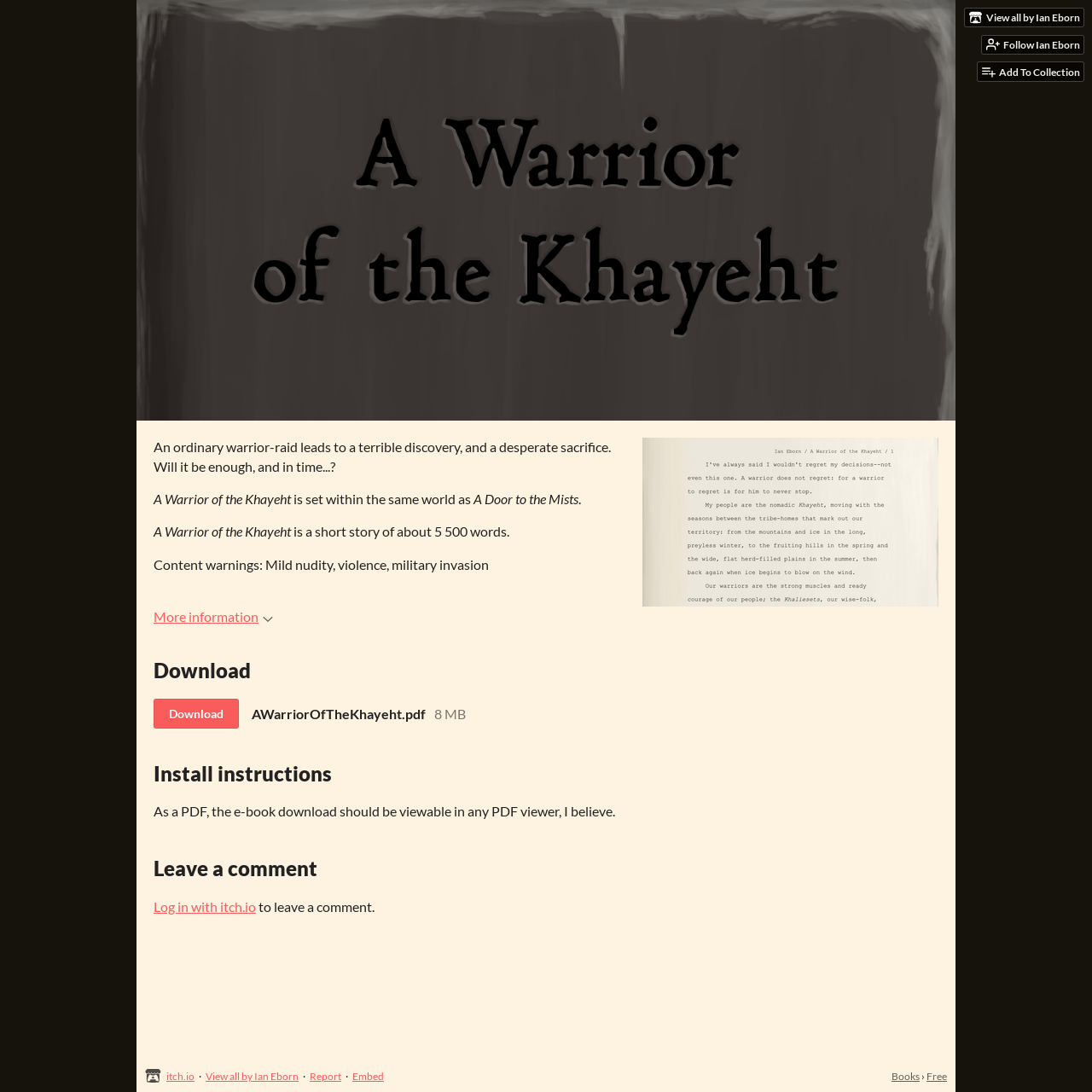Locate the bounding box coordinates of the segment that needs to be clicked to meet this instruction: "Leave a comment".

[0.141, 0.783, 0.573, 0.806]